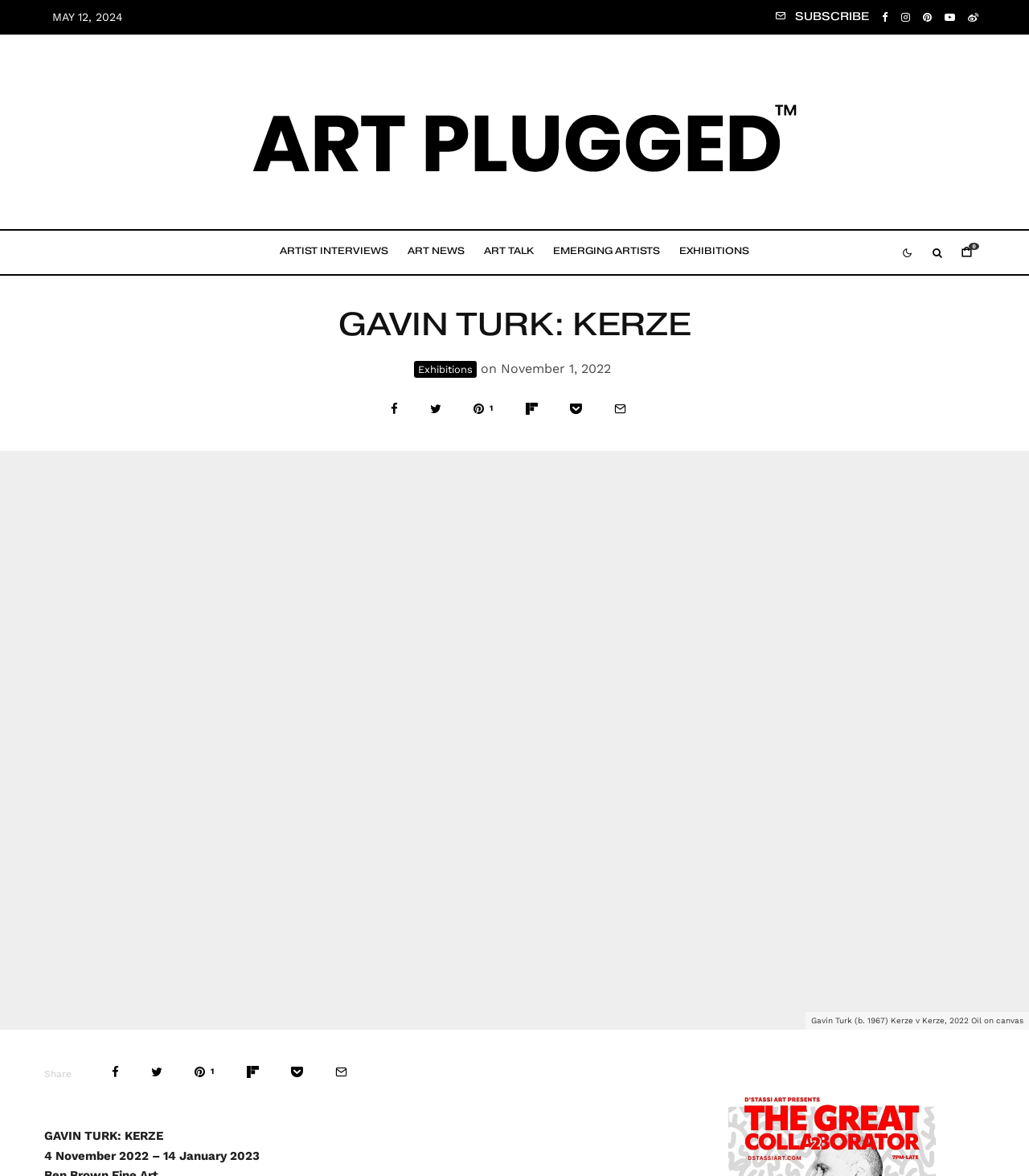What is the date of the exhibition?
Utilize the image to construct a detailed and well-explained answer.

I found the answer by looking at the static text element with the content 'on' and the time element next to it, which has the content 'November 1, 2022'.